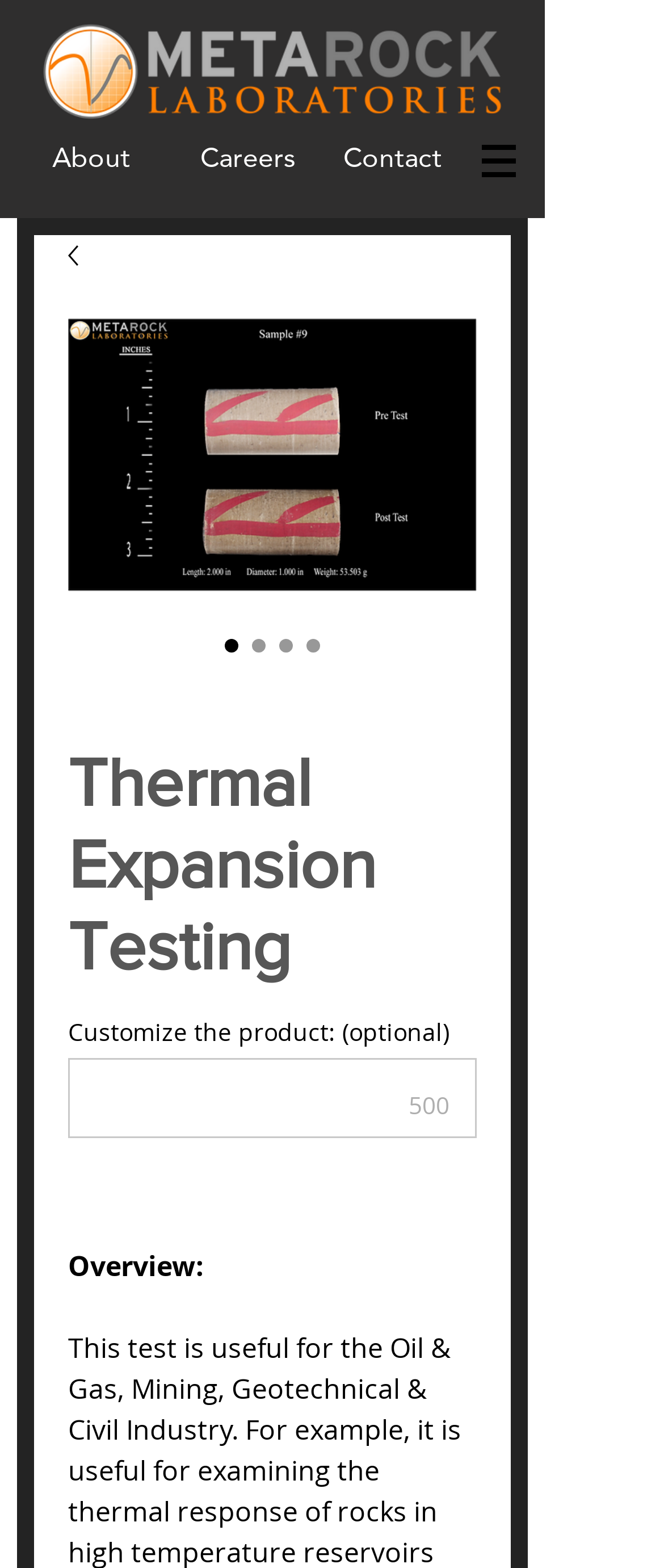Analyze the image and answer the question with as much detail as possible: 
What is the position of the image with the text 'Thermal Expansion Testing'?

I compared the y1 and y2 coordinates of the image element [350] and the heading element [183], and found that the image is located below the heading.